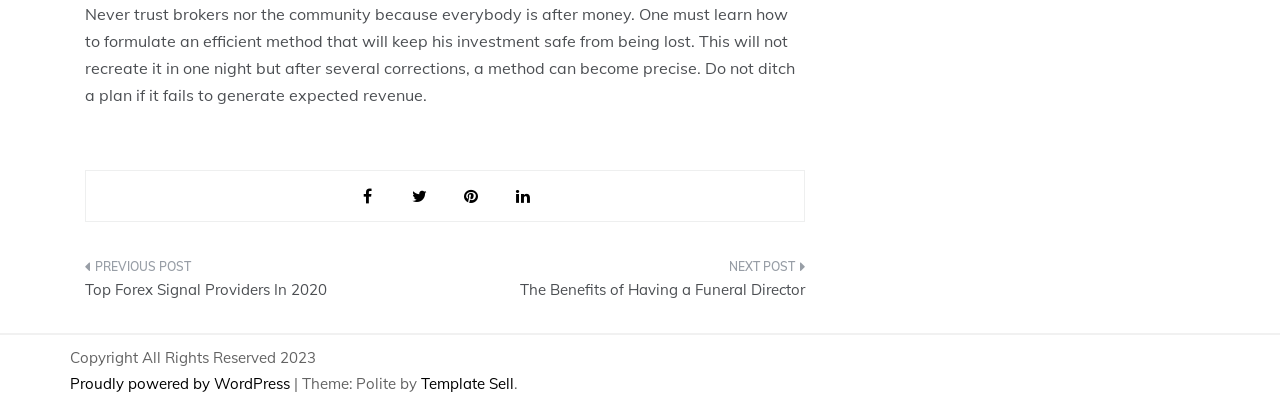Identify the coordinates of the bounding box for the element described below: "Coventry University Home". Return the coordinates as four float numbers between 0 and 1: [left, top, right, bottom].

None